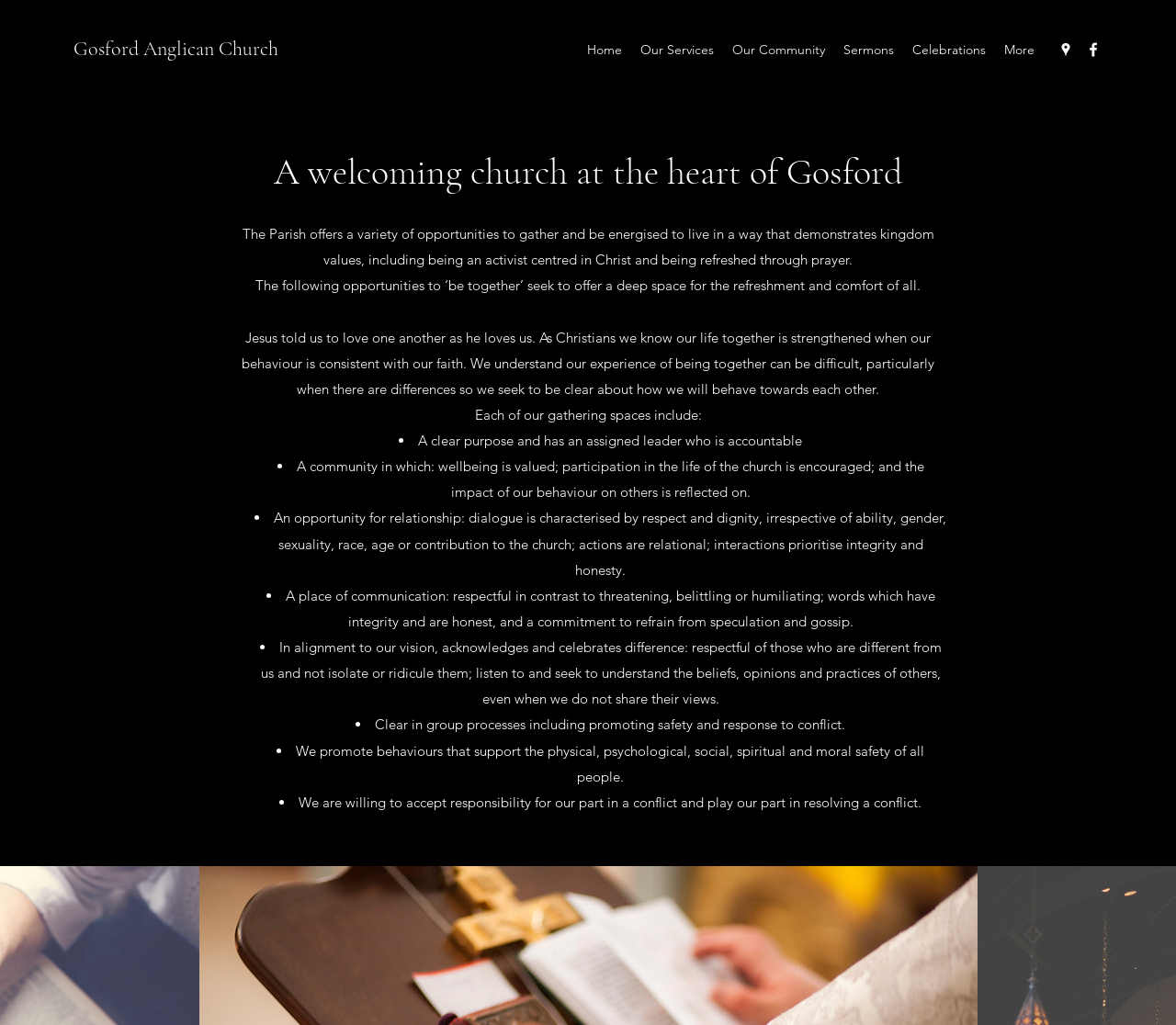What is the name of the church?
Make sure to answer the question with a detailed and comprehensive explanation.

The name of the church can be found in the link at the top of the webpage, which says 'Gosford Anglican Church'. This link is likely the logo or title of the church's website.